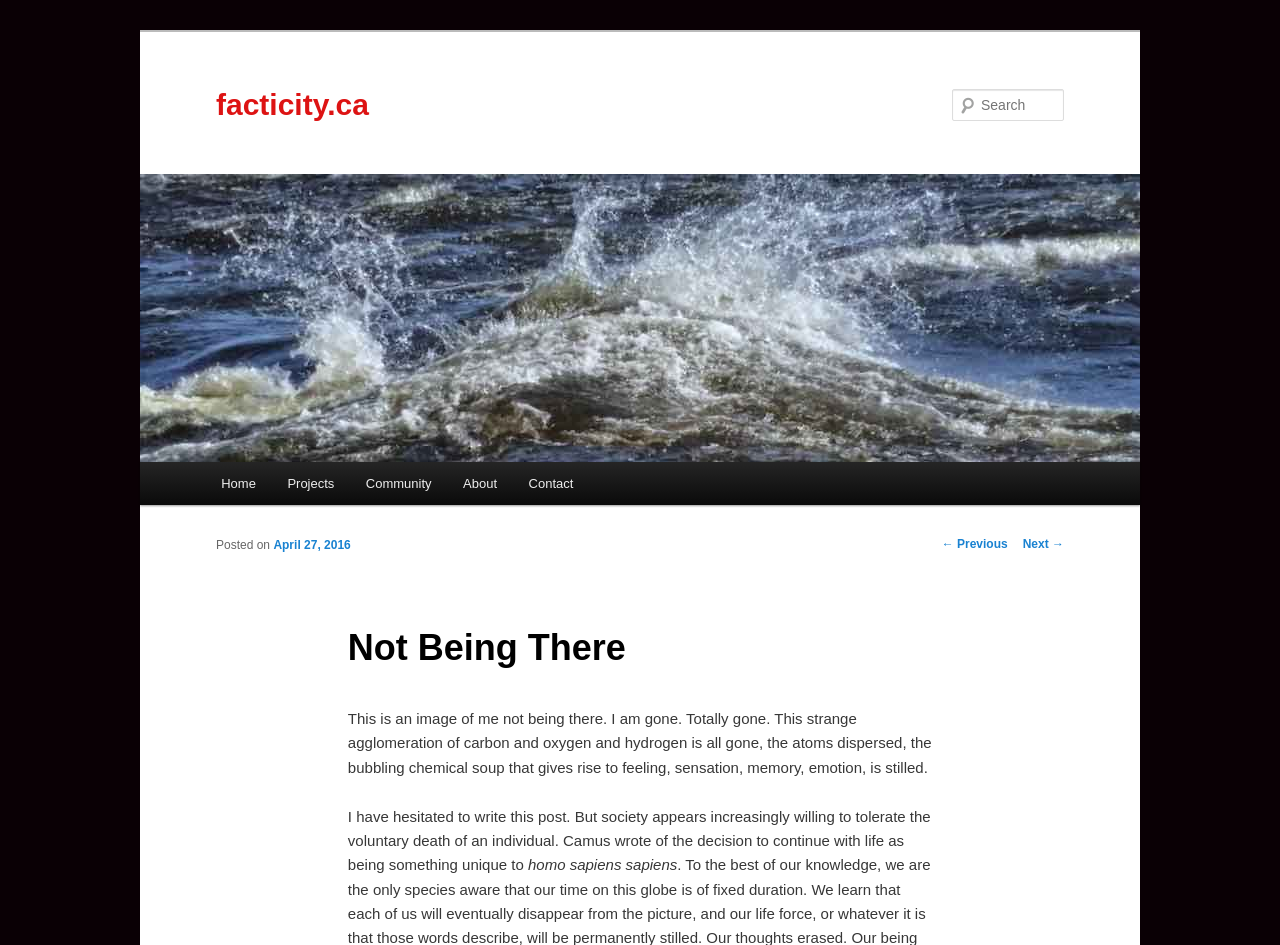Give the bounding box coordinates for the element described as: "parent_node: Search name="s" placeholder="Search"".

[0.744, 0.094, 0.831, 0.128]